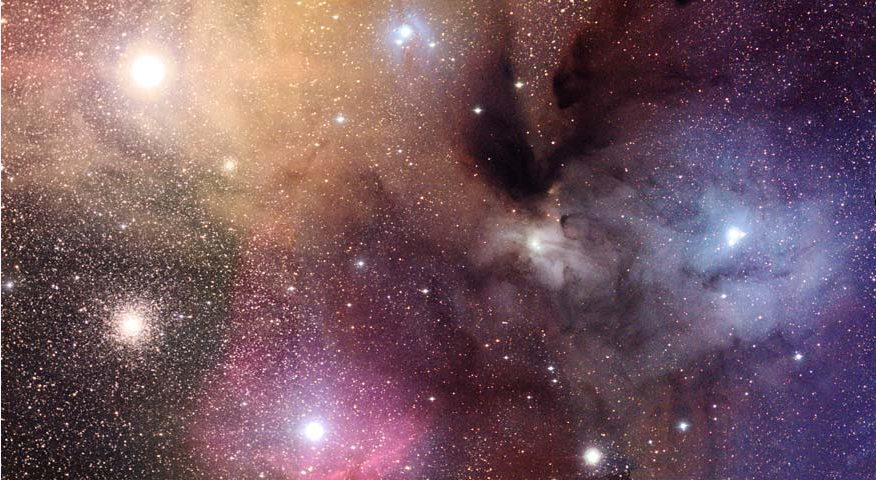Who captured the image?
Identify the answer in the screenshot and reply with a single word or phrase.

Adam Block